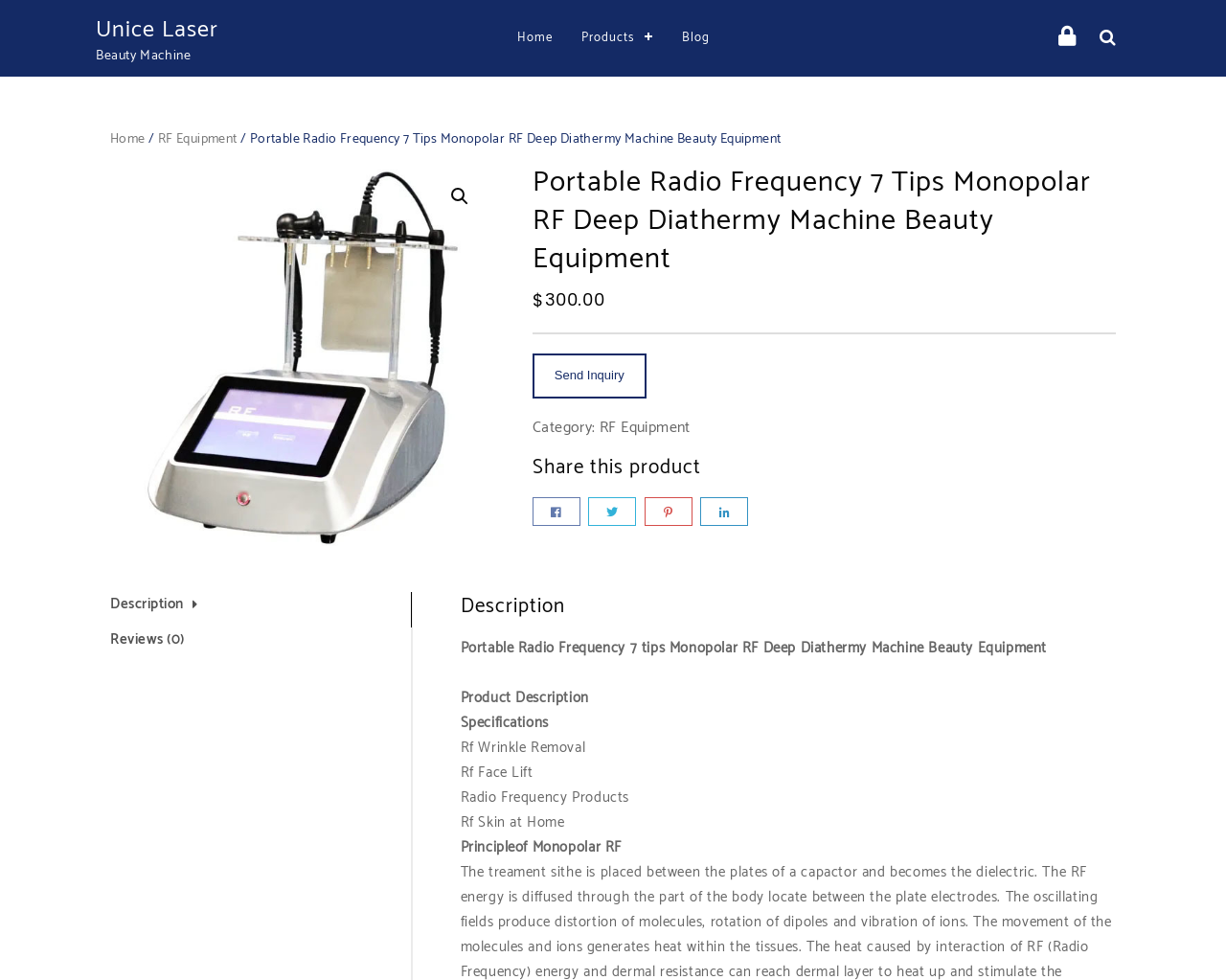What are the social media platforms available for sharing the product?
Ensure your answer is thorough and detailed.

The social media platforms available for sharing the product can be found below the 'Share this product' heading, where there are links to Facebook, Twitter, LinkedIn, and Email. These links are likely used to share the product on these social media platforms.